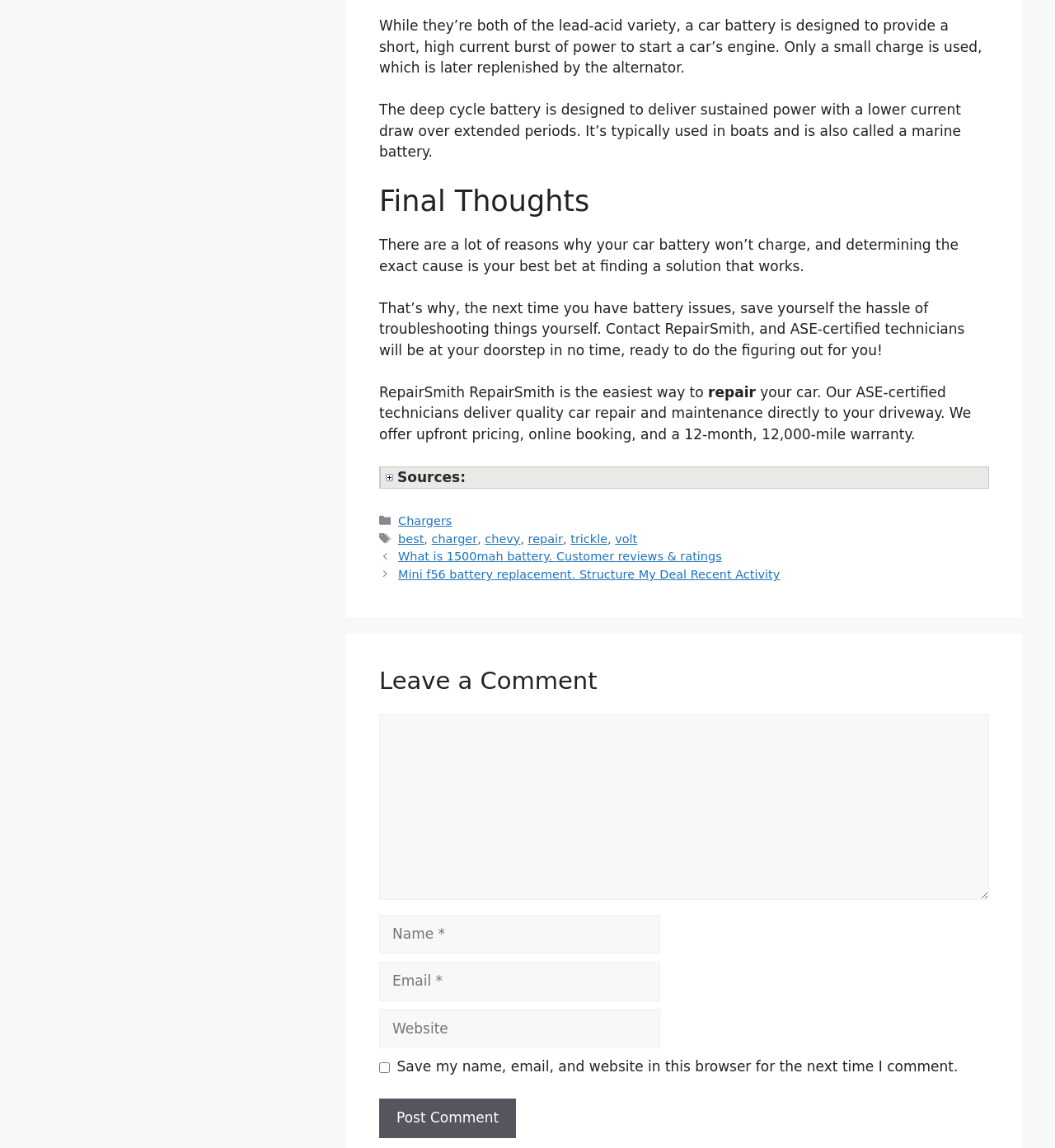Determine the bounding box coordinates of the element that should be clicked to execute the following command: "Click the 'Chargers' link".

[0.377, 0.448, 0.428, 0.459]